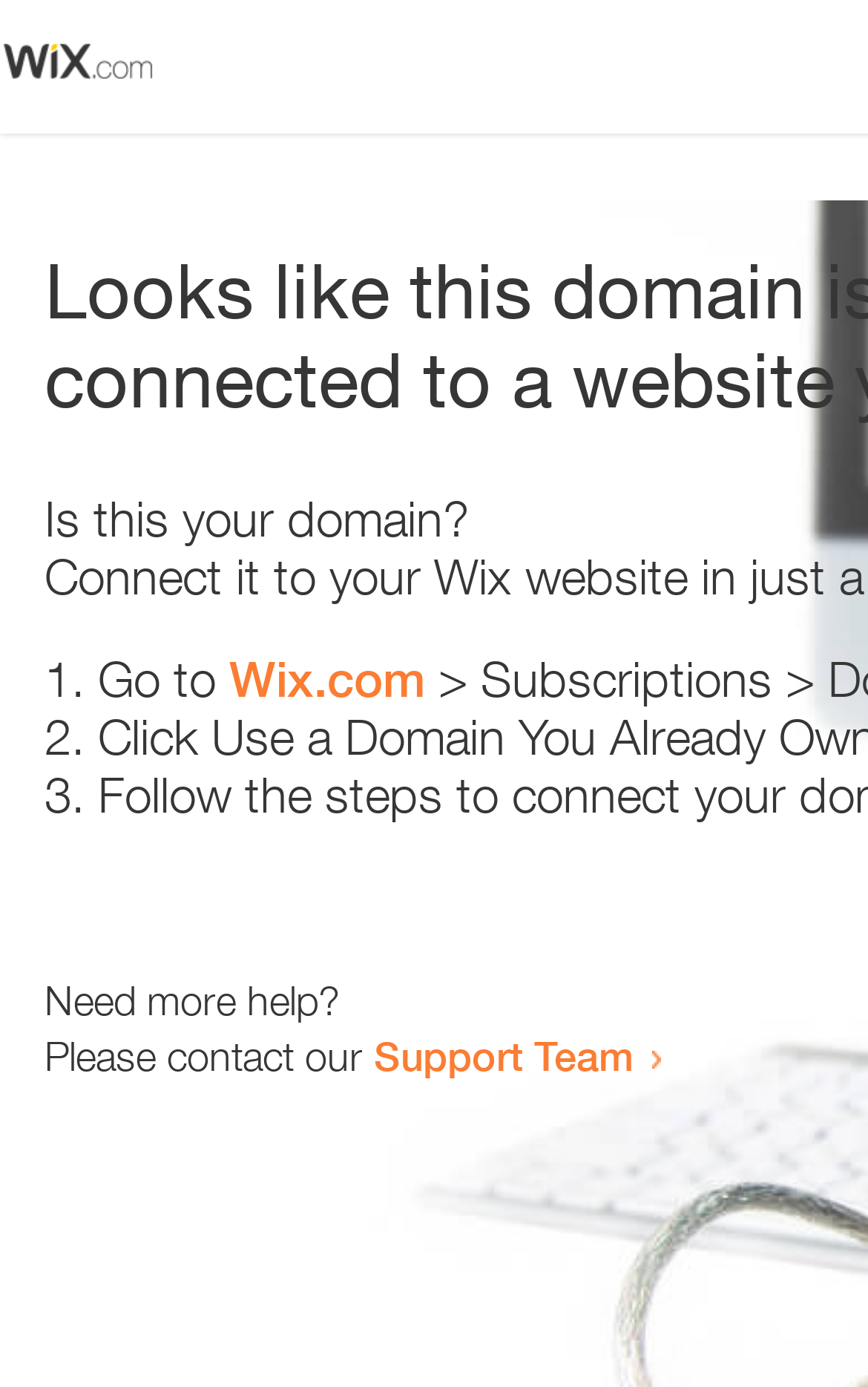Please answer the following question using a single word or phrase: 
Is there an image on the webpage?

Yes